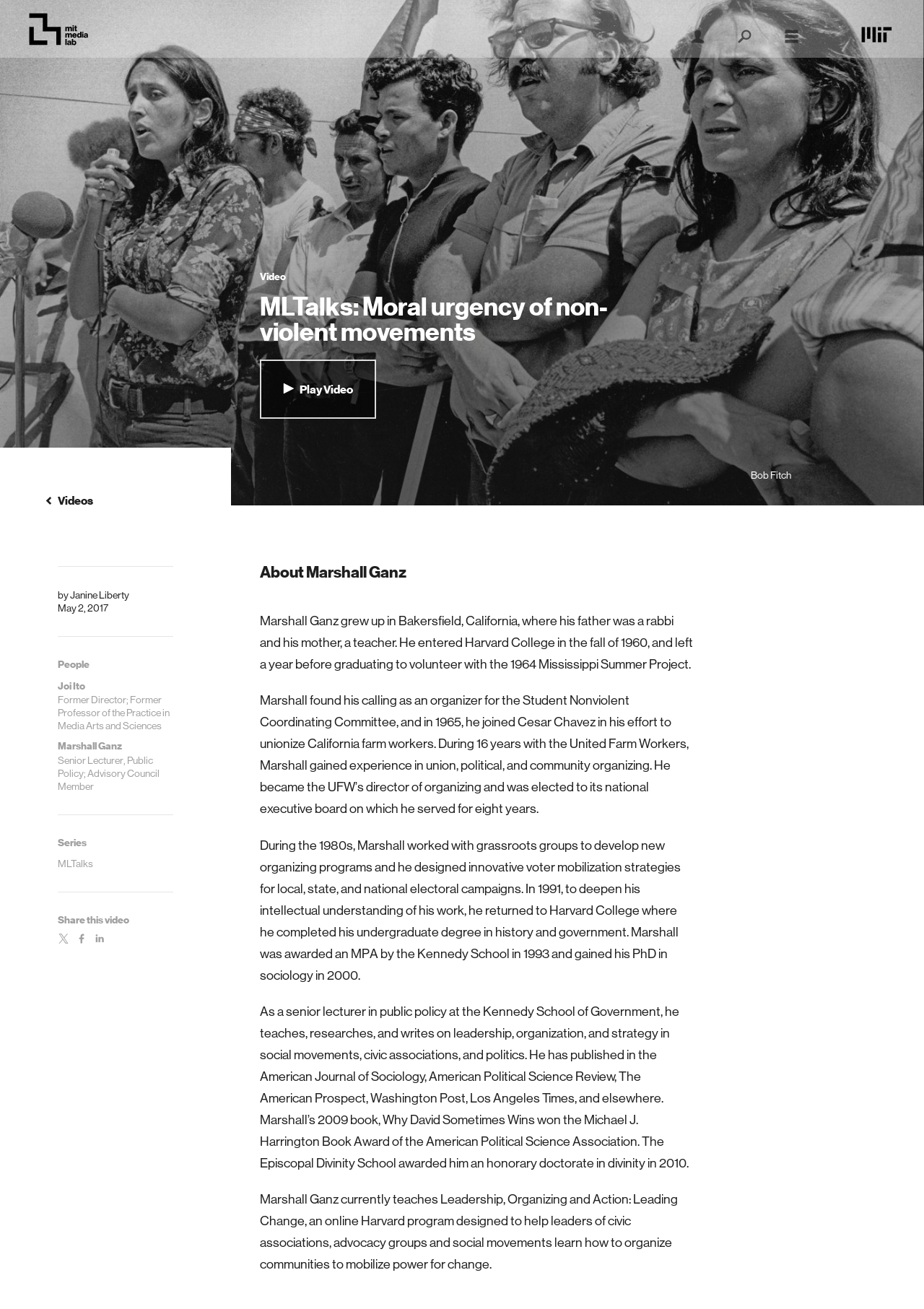Please respond to the question using a single word or phrase:
What is the name of the series this video belongs to?

MLTalks